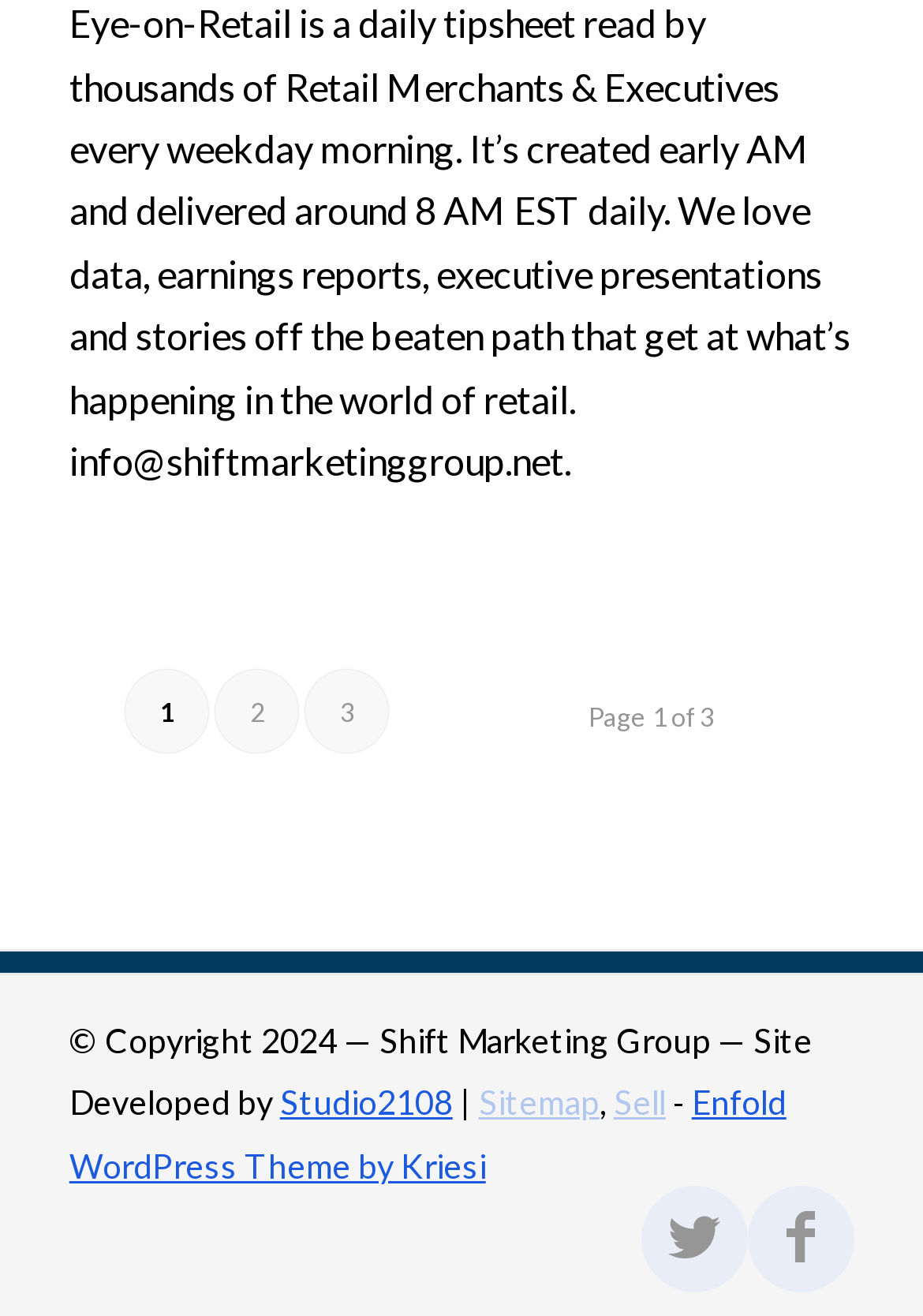Please identify the coordinates of the bounding box for the clickable region that will accomplish this instruction: "go to Facebook page".

[0.81, 0.901, 0.925, 0.982]